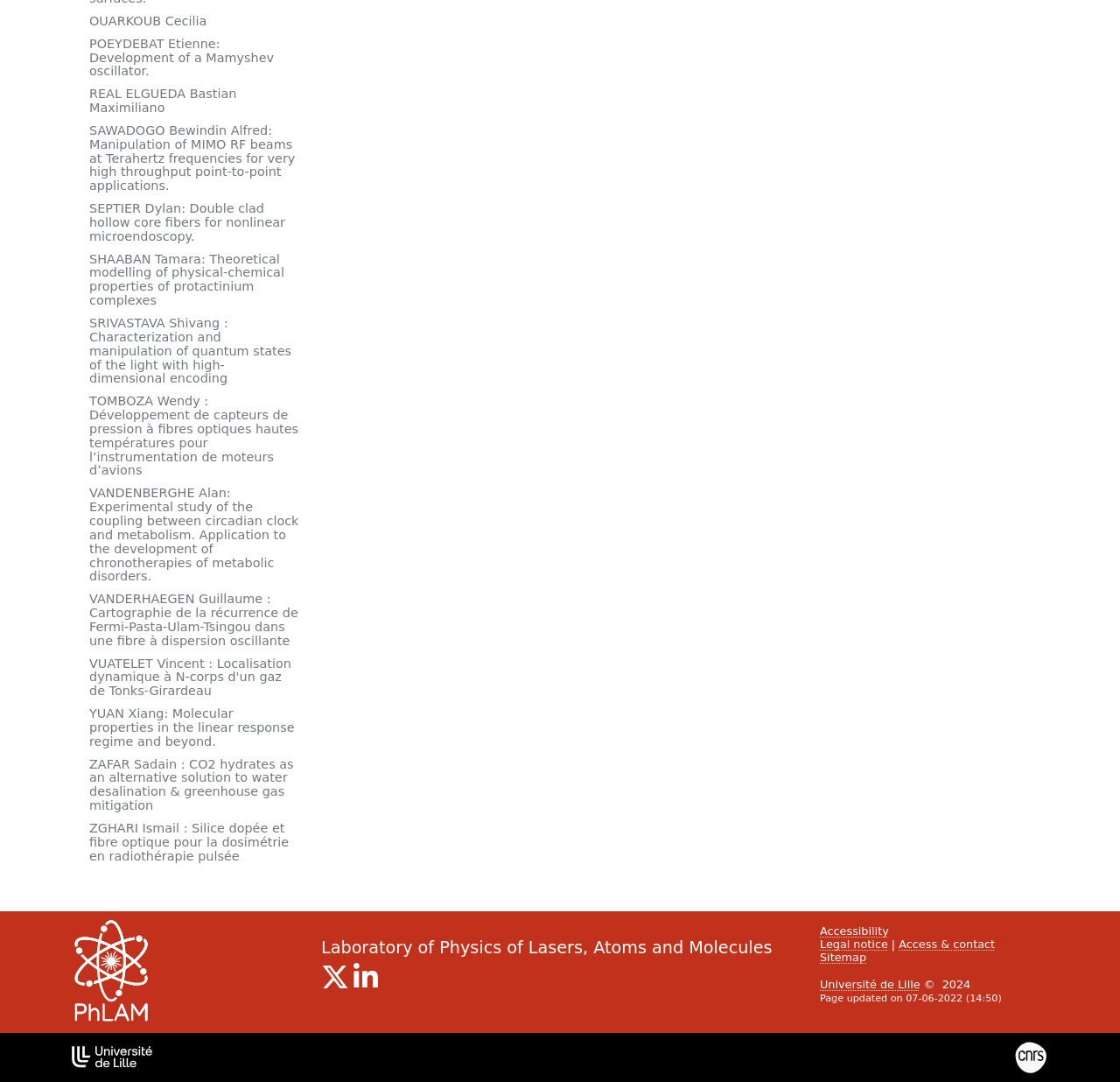Find and specify the bounding box coordinates that correspond to the clickable region for the instruction: "Check the accessibility page".

[0.732, 0.854, 0.794, 0.866]